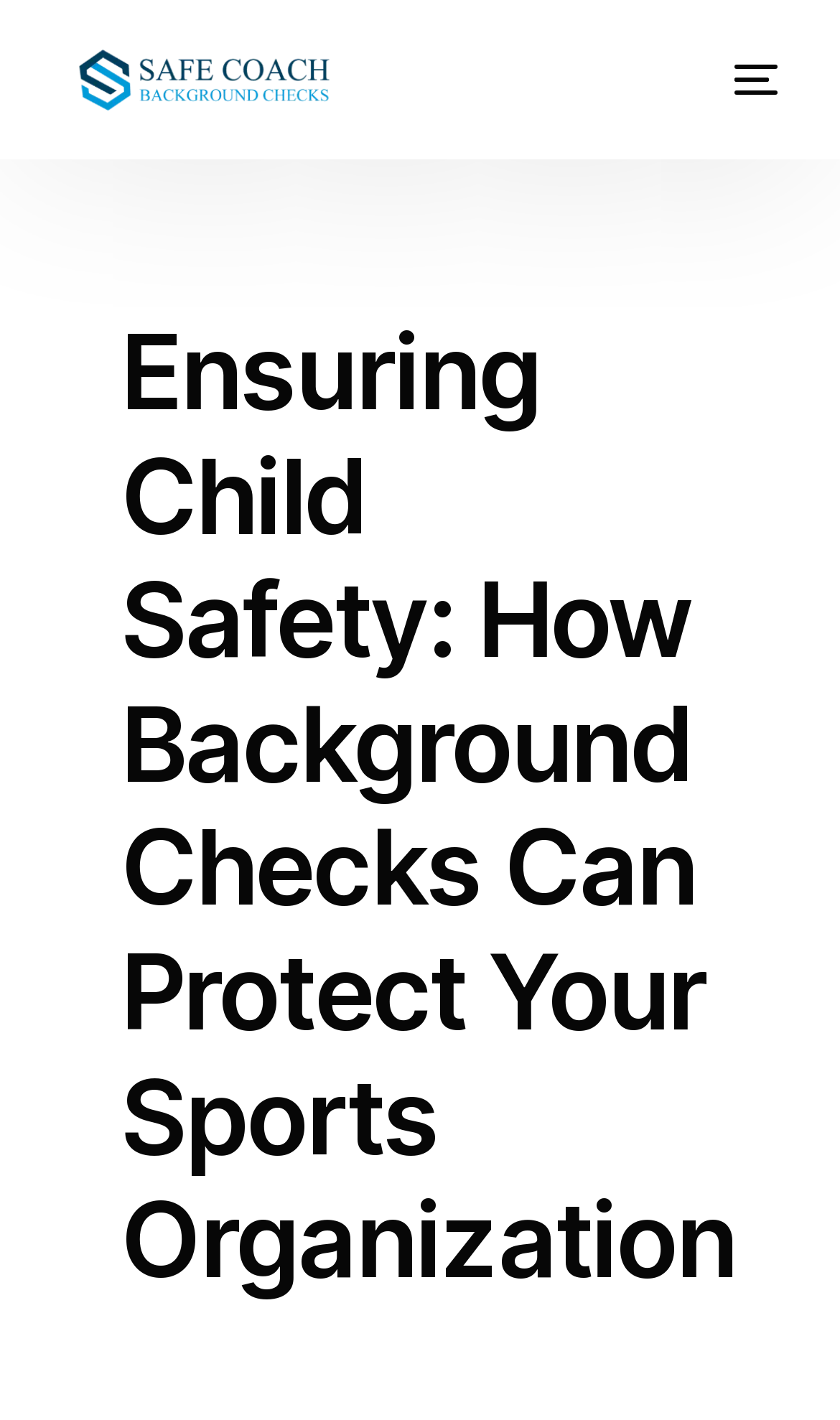Please specify the bounding box coordinates of the element that should be clicked to execute the given instruction: 'Click on the SafeCoach Background Checks logo'. Ensure the coordinates are four float numbers between 0 and 1, expressed as [left, top, right, bottom].

[0.076, 0.03, 0.411, 0.082]